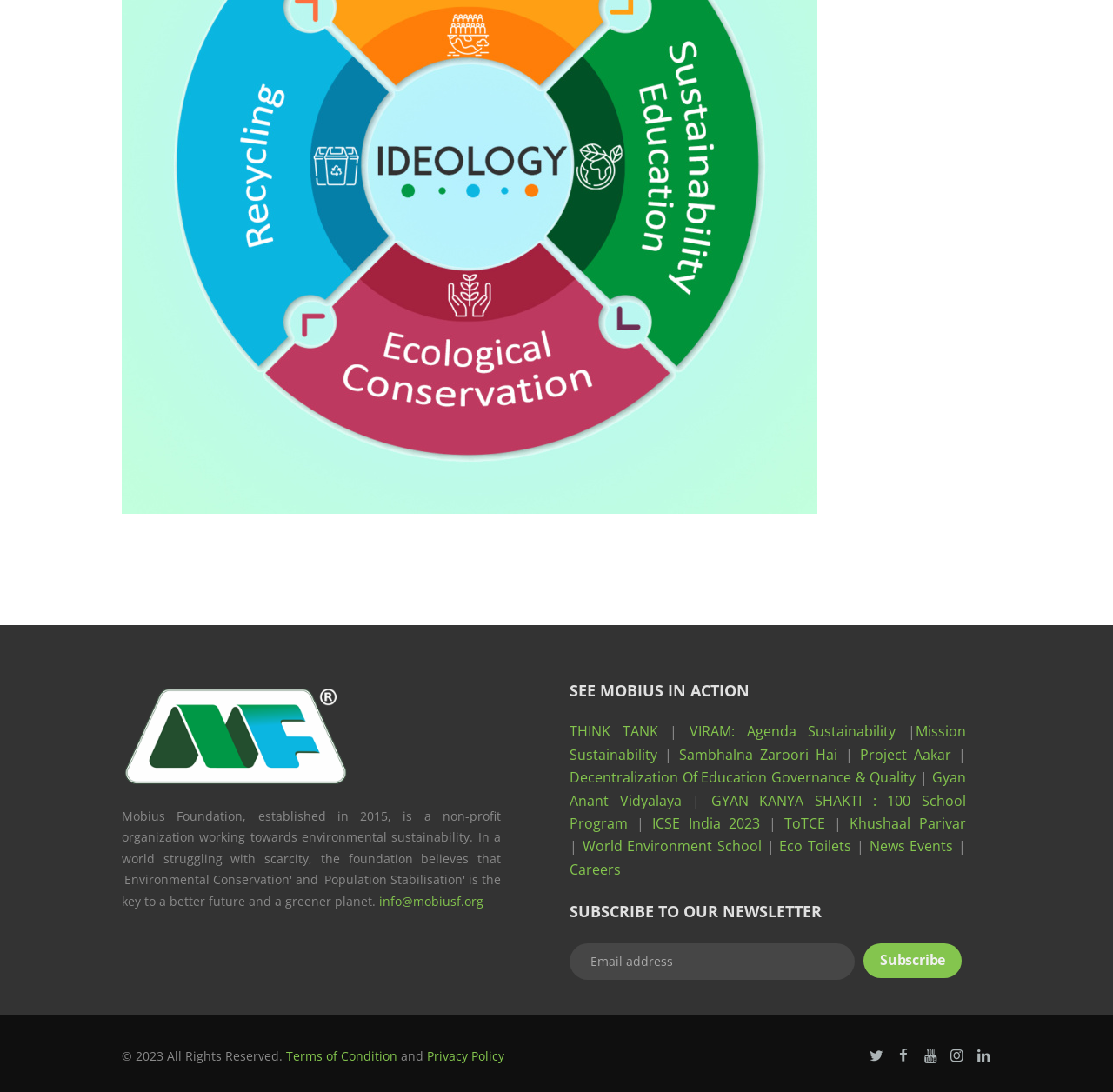What is the organization's email address for subscription?
Based on the image, please offer an in-depth response to the question.

The webpage provides a textbox to input an email address for subscription, but it does not provide a specific email address for the organization.